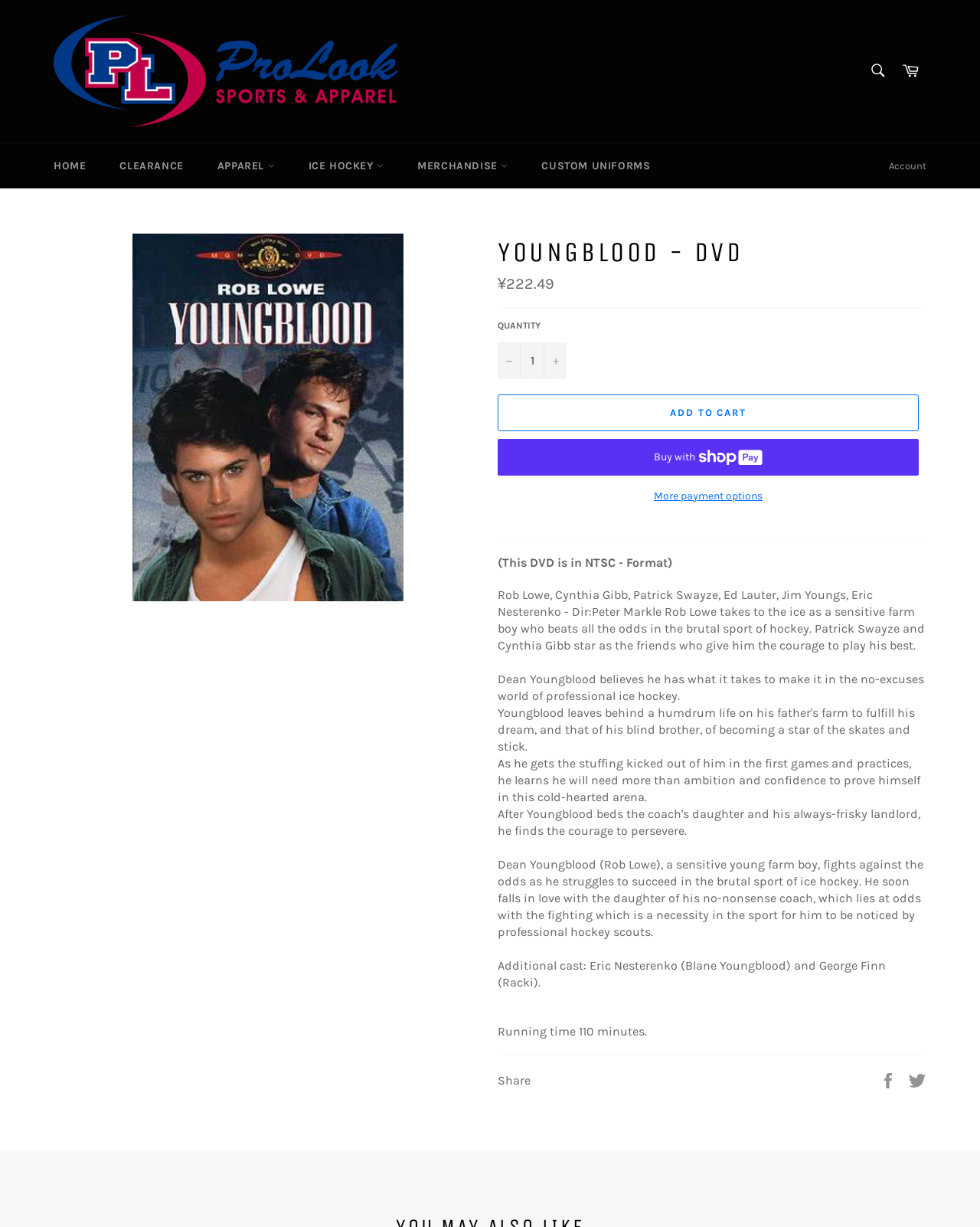Based on the description "Buy now with ShopPayBuy with", find the bounding box of the specified UI element.

[0.508, 0.357, 0.938, 0.387]